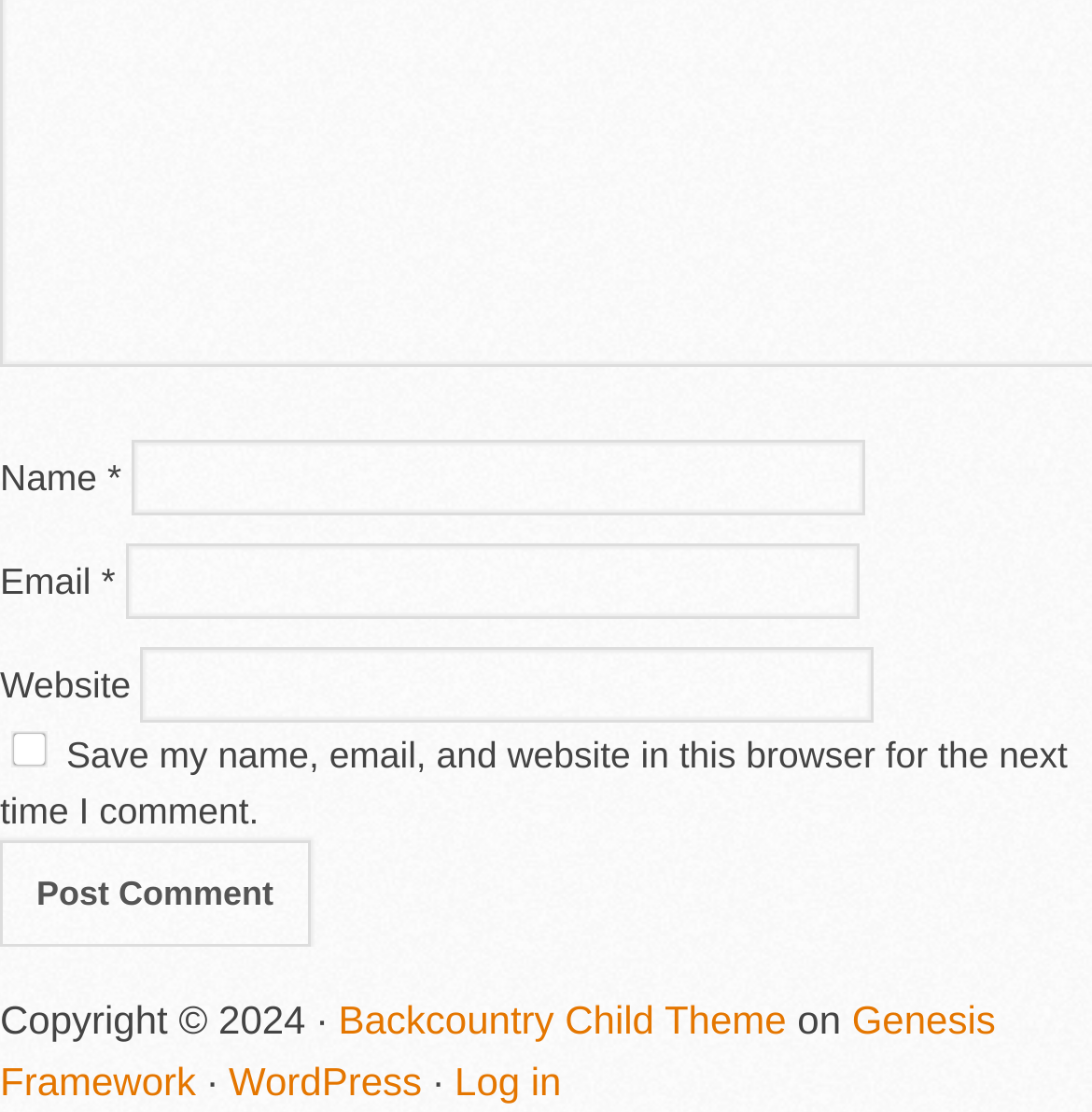Using the webpage screenshot and the element description parent_node: Email * aria-describedby="email-notes" name="email", determine the bounding box coordinates. Specify the coordinates in the format (top-left x, top-left y, bottom-right x, bottom-right y) with values ranging from 0 to 1.

[0.115, 0.489, 0.787, 0.557]